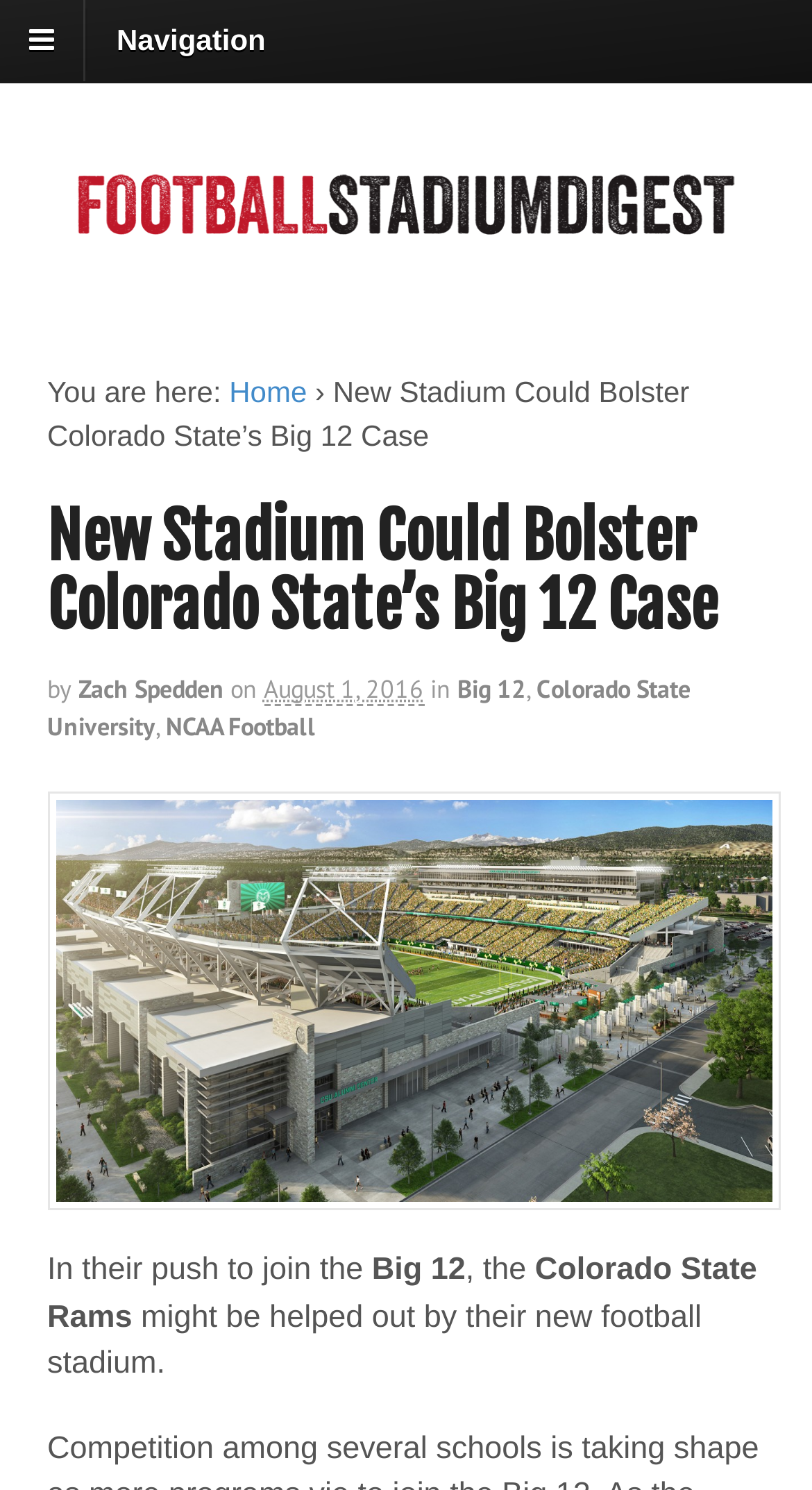What is the topic of the article?
Provide an in-depth and detailed explanation in response to the question.

The answer can be inferred from the text 'In their push to join the Big 12, the Colorado State Rams might be helped out by their new football stadium.' which suggests that the article is about the new football stadium and its relation to Colorado State Rams' bid to join the Big 12.